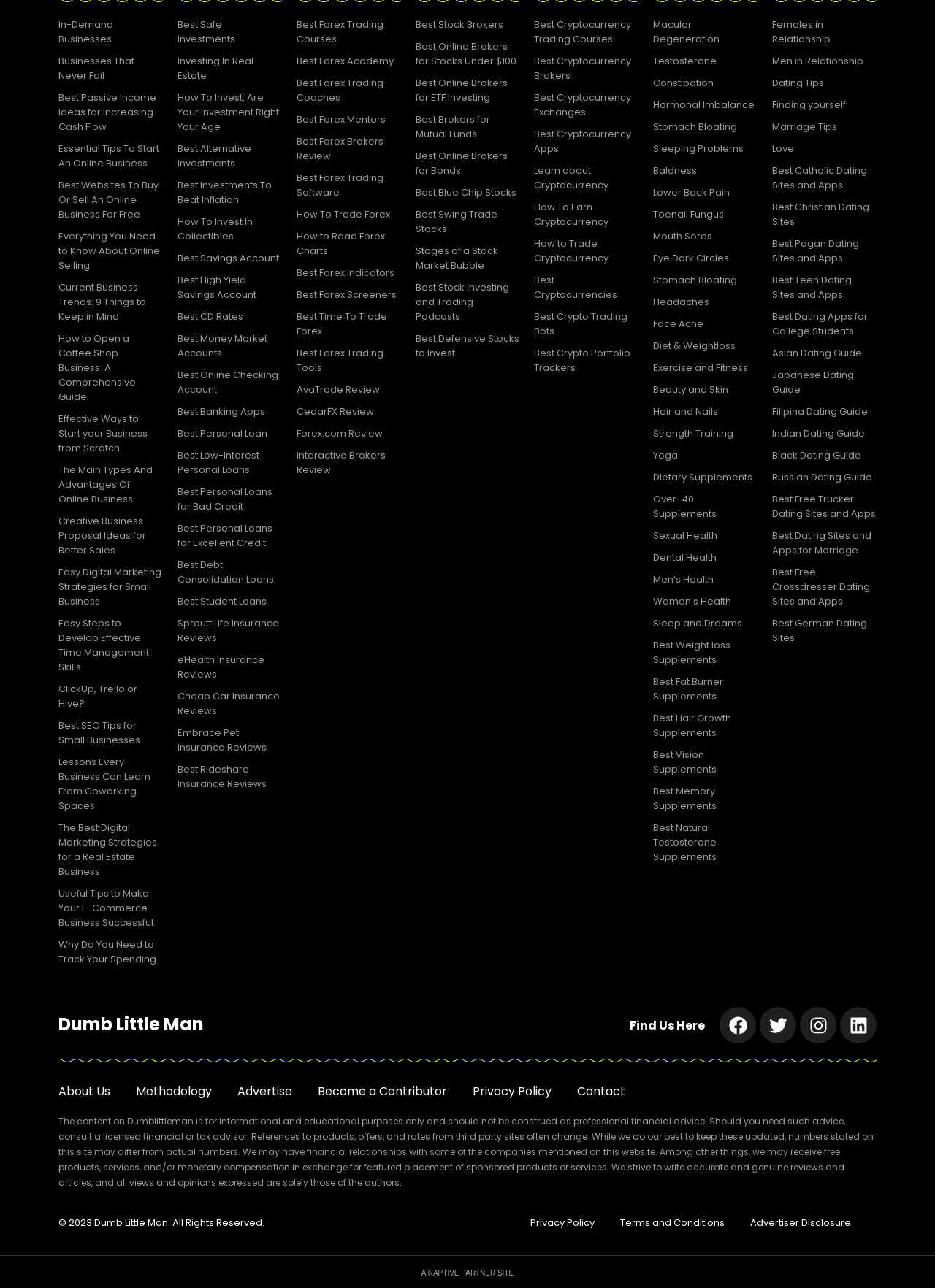Please identify the coordinates of the bounding box for the clickable region that will accomplish this instruction: "Explore 'Best Forex Trading Courses'".

[0.317, 0.011, 0.429, 0.039]